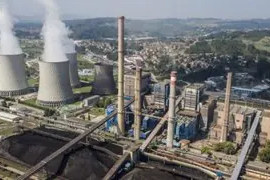Describe all the elements and aspects of the image comprehensively.

The image captures a panoramic aerial view of the Tuzla thermal power plant, situated in Bosnia and Herzegovina. This large industrial complex features several prominent cooling towers emitting steam into the atmosphere, alongside tall chimneys that dominate the landscape. The power plant, known for its significant role in energy production in the region, highlights the reliance on coal as a primary energy source, as evidenced by the coal storage areas visible in the foreground. Surrounding hills and a distant urban landscape provide context to the facility's location, emphasizing its connection to both the local environment and community. The image reflects the ongoing discussions regarding energy production and environmental impact, particularly in light of recent developments regarding the Tuzla 7 coal project, which has faced regulatory and operational challenges.